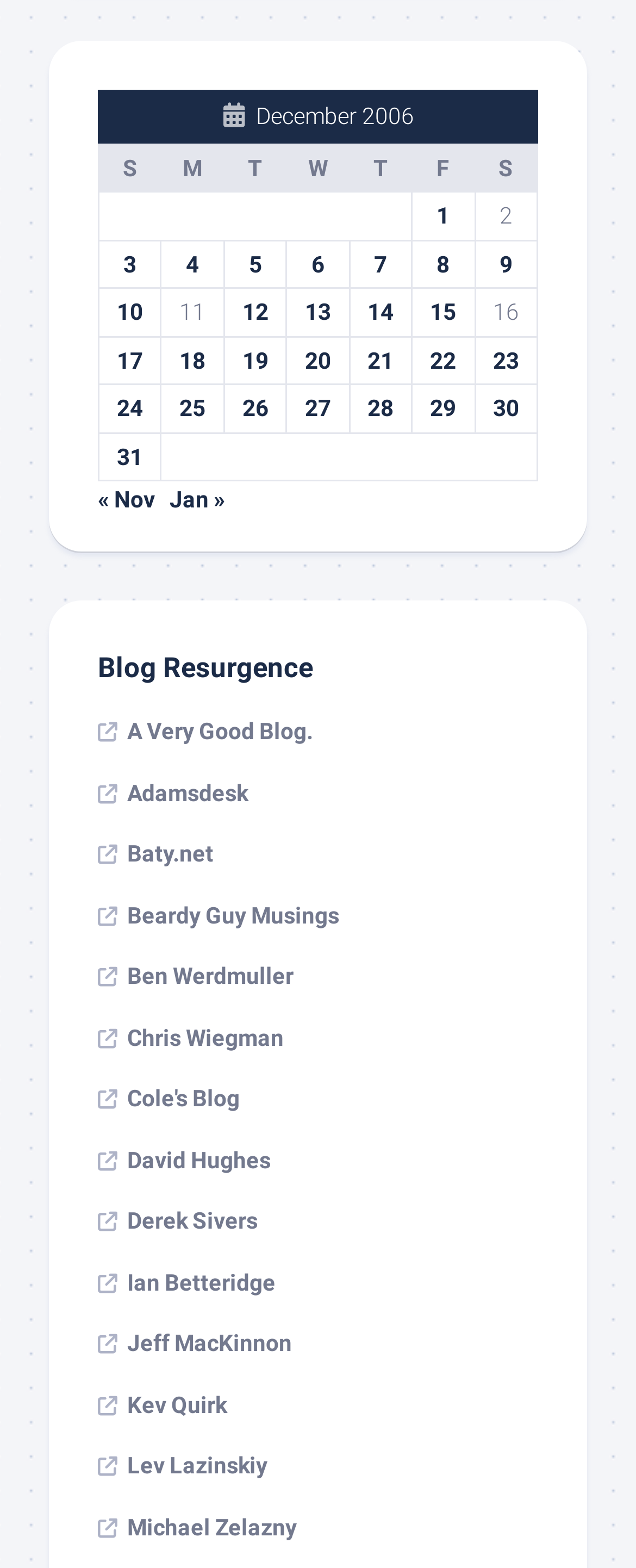How many days are listed in the table?
Using the image, give a concise answer in the form of a single word or short phrase.

31